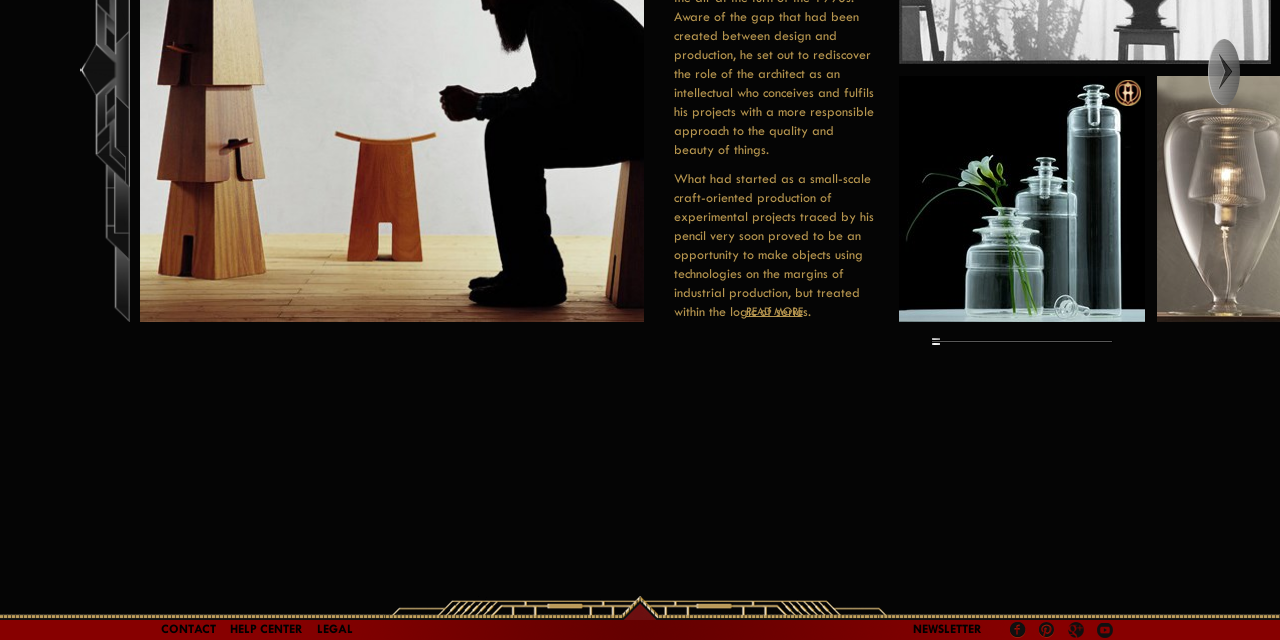Identify and provide the bounding box for the element described by: "Contact".

[0.126, 0.967, 0.169, 0.999]